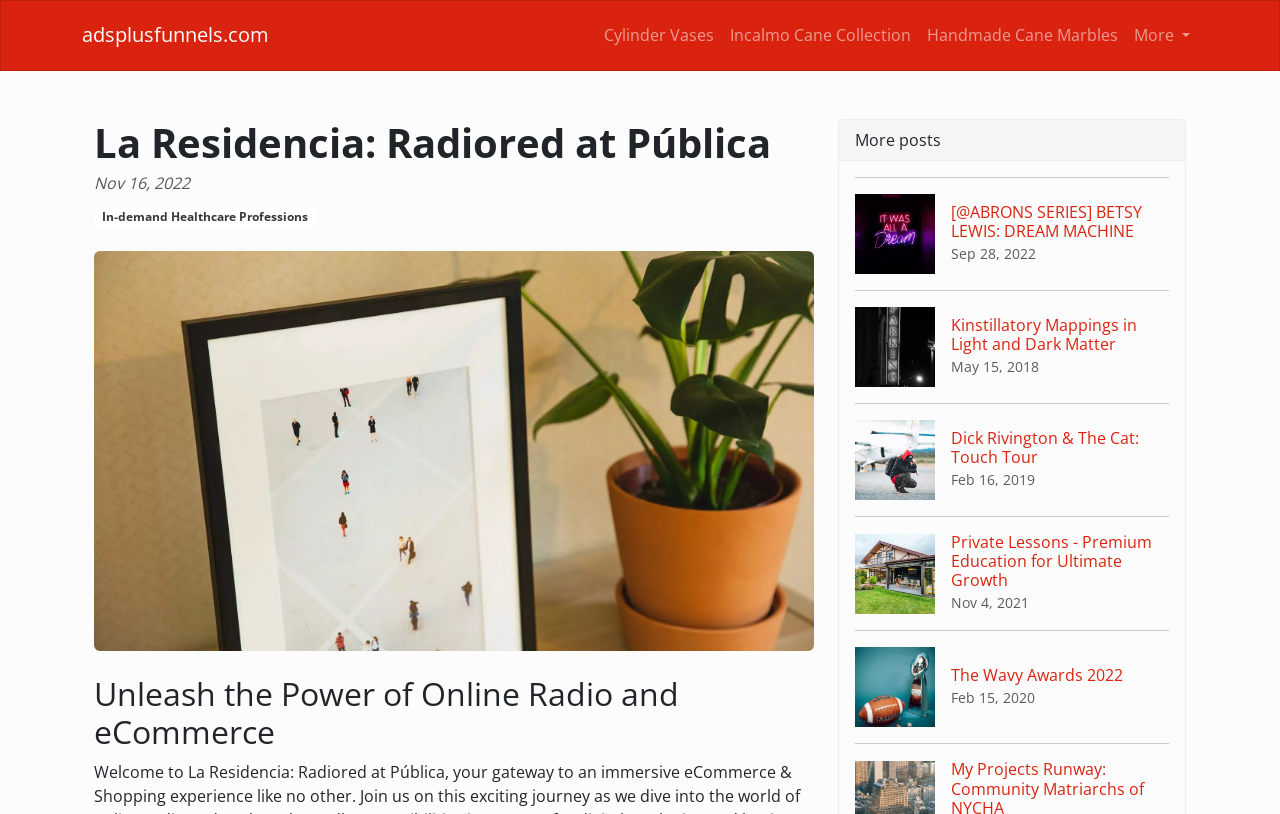How many posts are listed on the page?
Answer the question with a single word or phrase by looking at the picture.

5